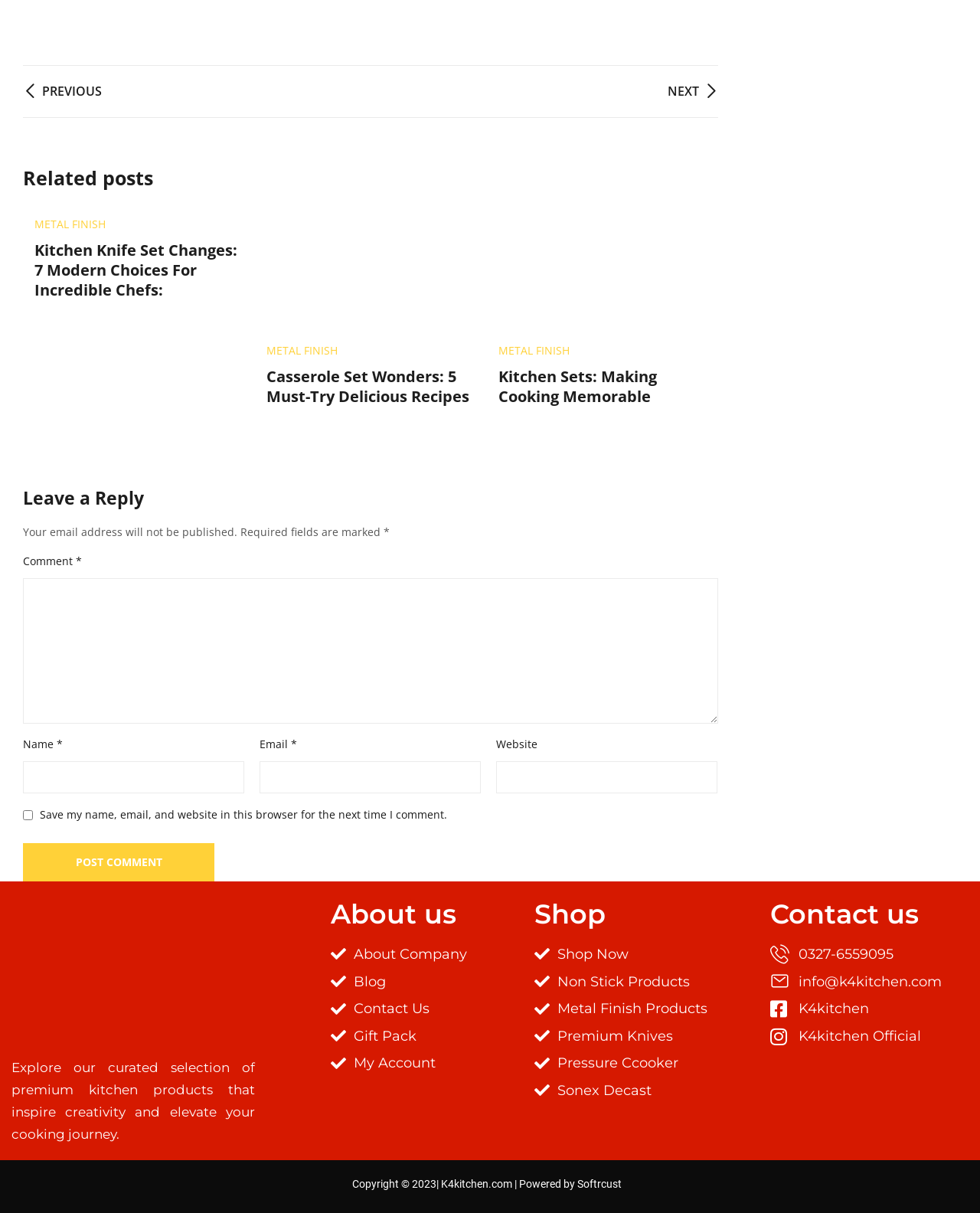What is the label of the first button?
Provide a detailed and well-explained answer to the question.

I looked at the first button element and found its label to be 'Previous'. This button is located above the listbox with the label 'Related posts'.